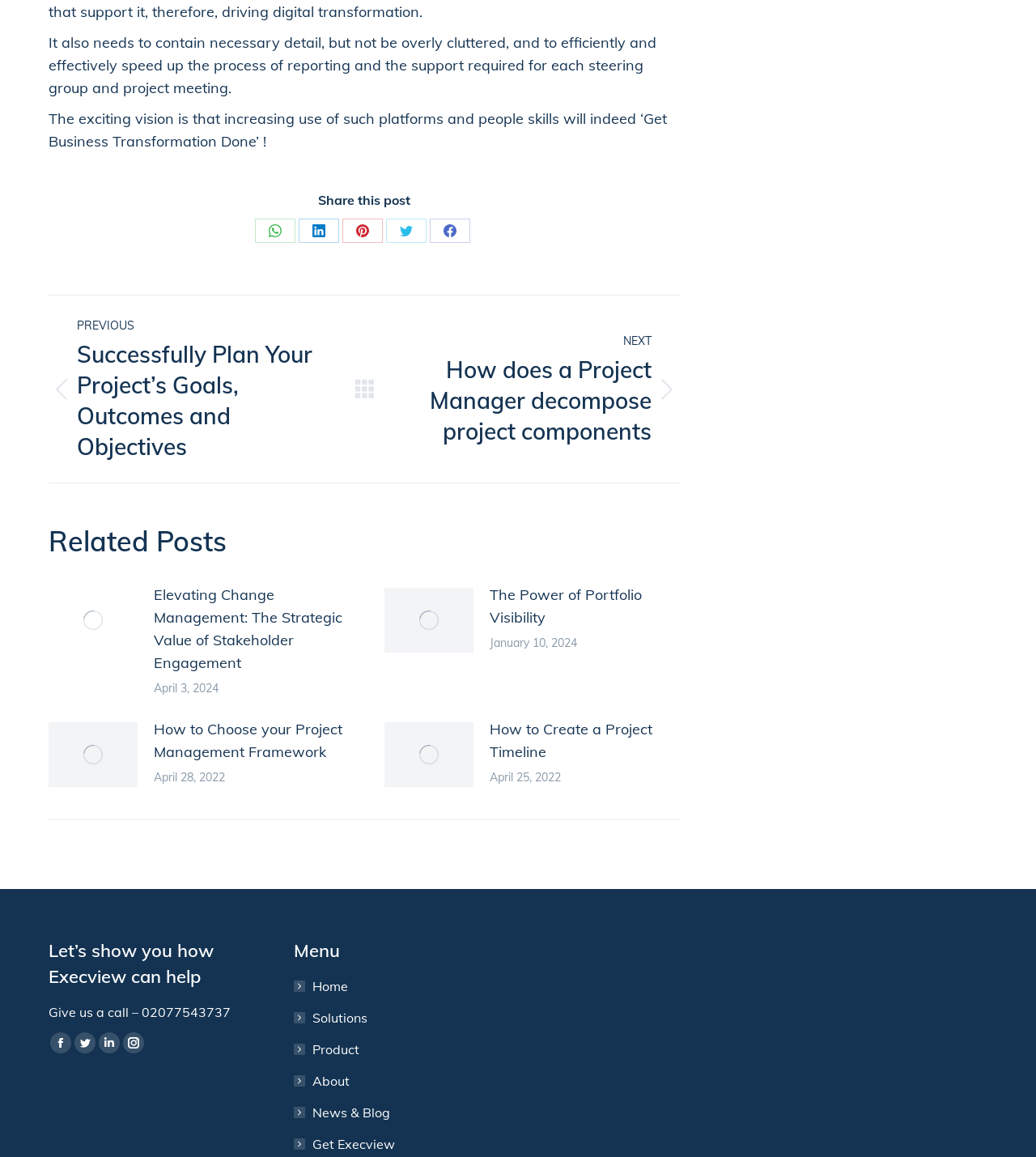How can one contact Execview?
Please give a detailed and elaborate explanation in response to the question.

The contact information provided is a phone number, 02077543737, indicating that one can contact Execview by calling this number.